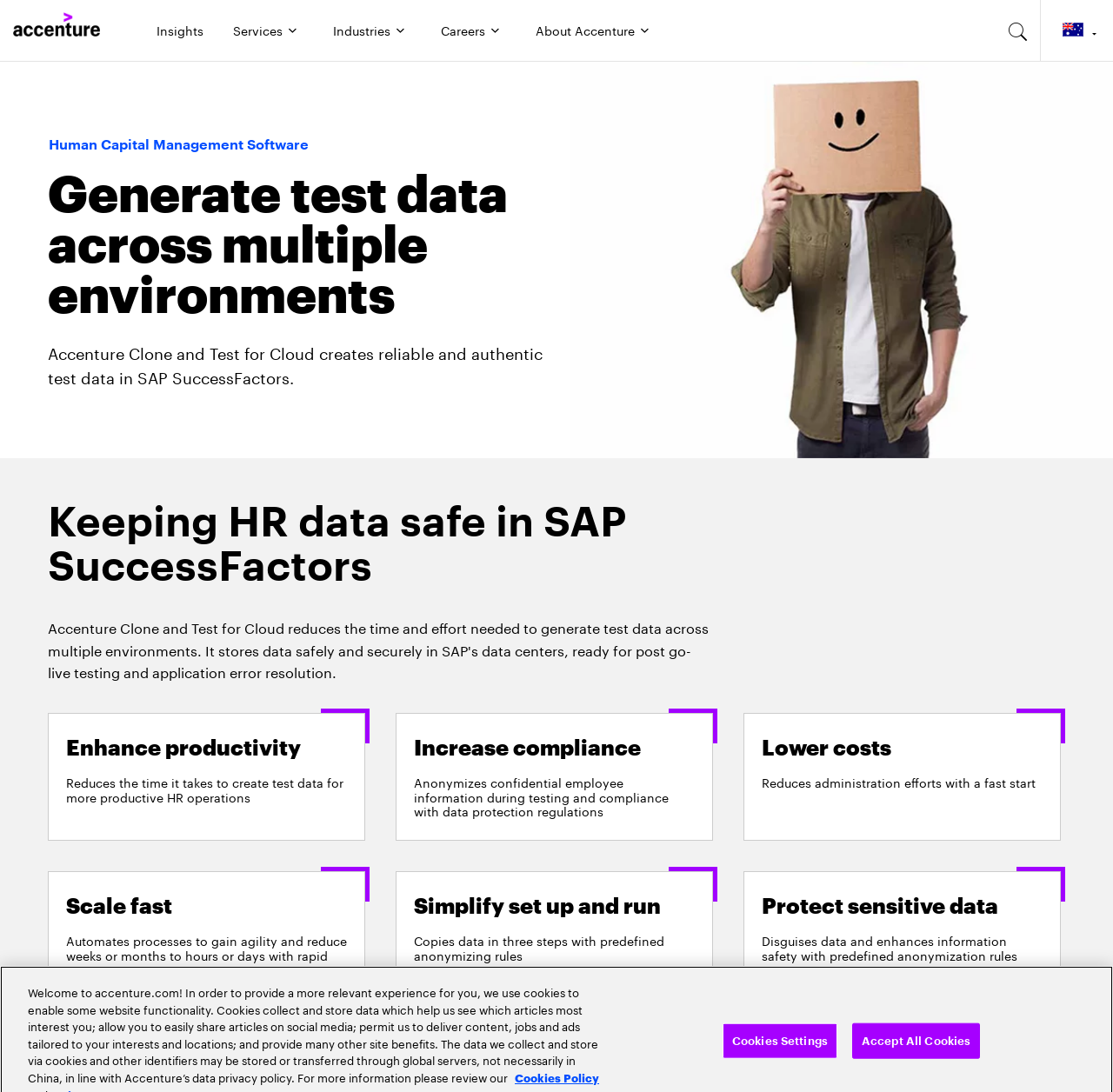What is the current country selected in the country and language selector?
Analyze the image and deliver a detailed answer to the question.

The country and language selector button has a description 'Current Country: Australia', indicating that Australia is the currently selected country.